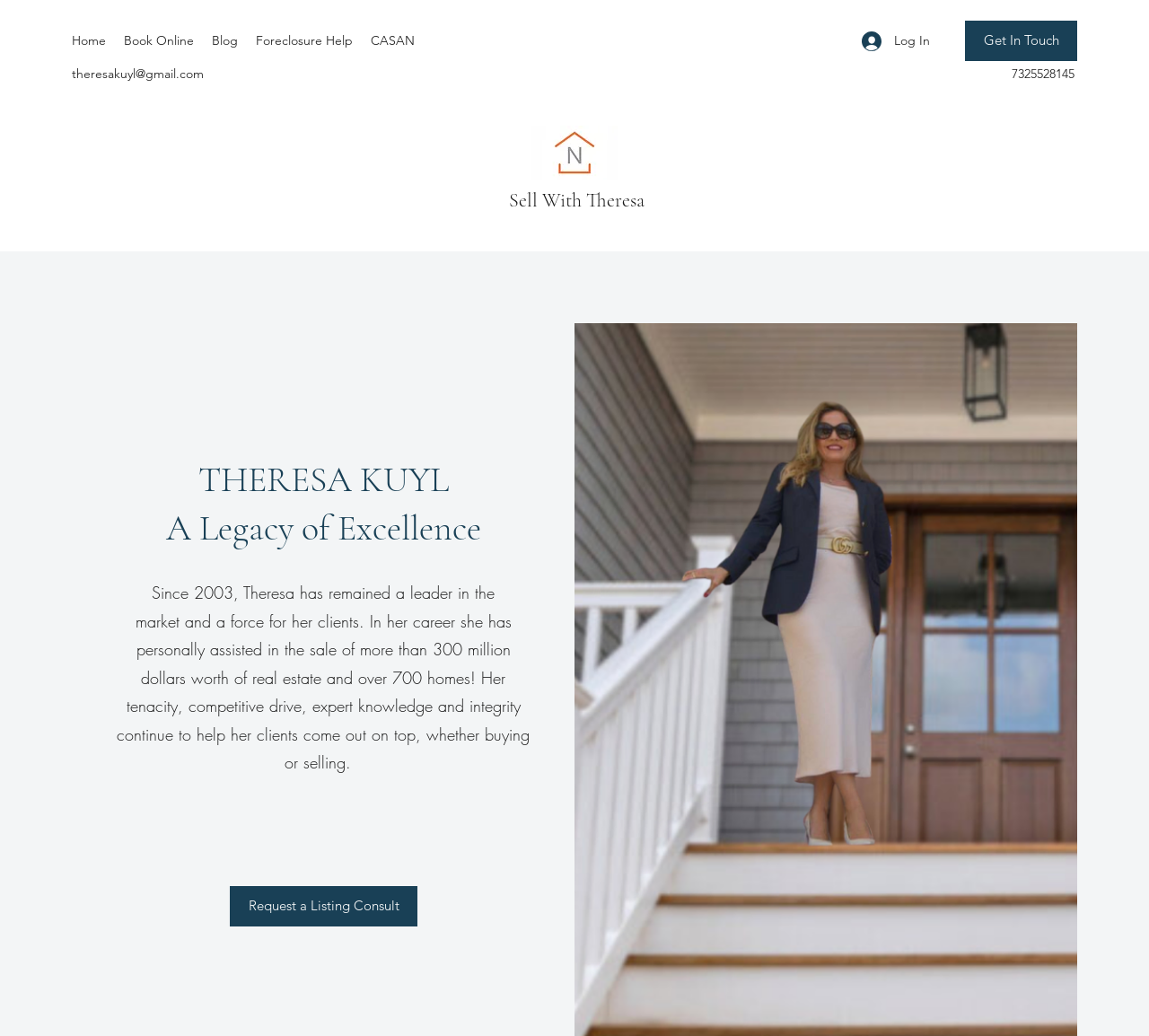Give a one-word or one-phrase response to the question:
What is the purpose of the 'Request a Listing Consult' link?

To consult with Theresa